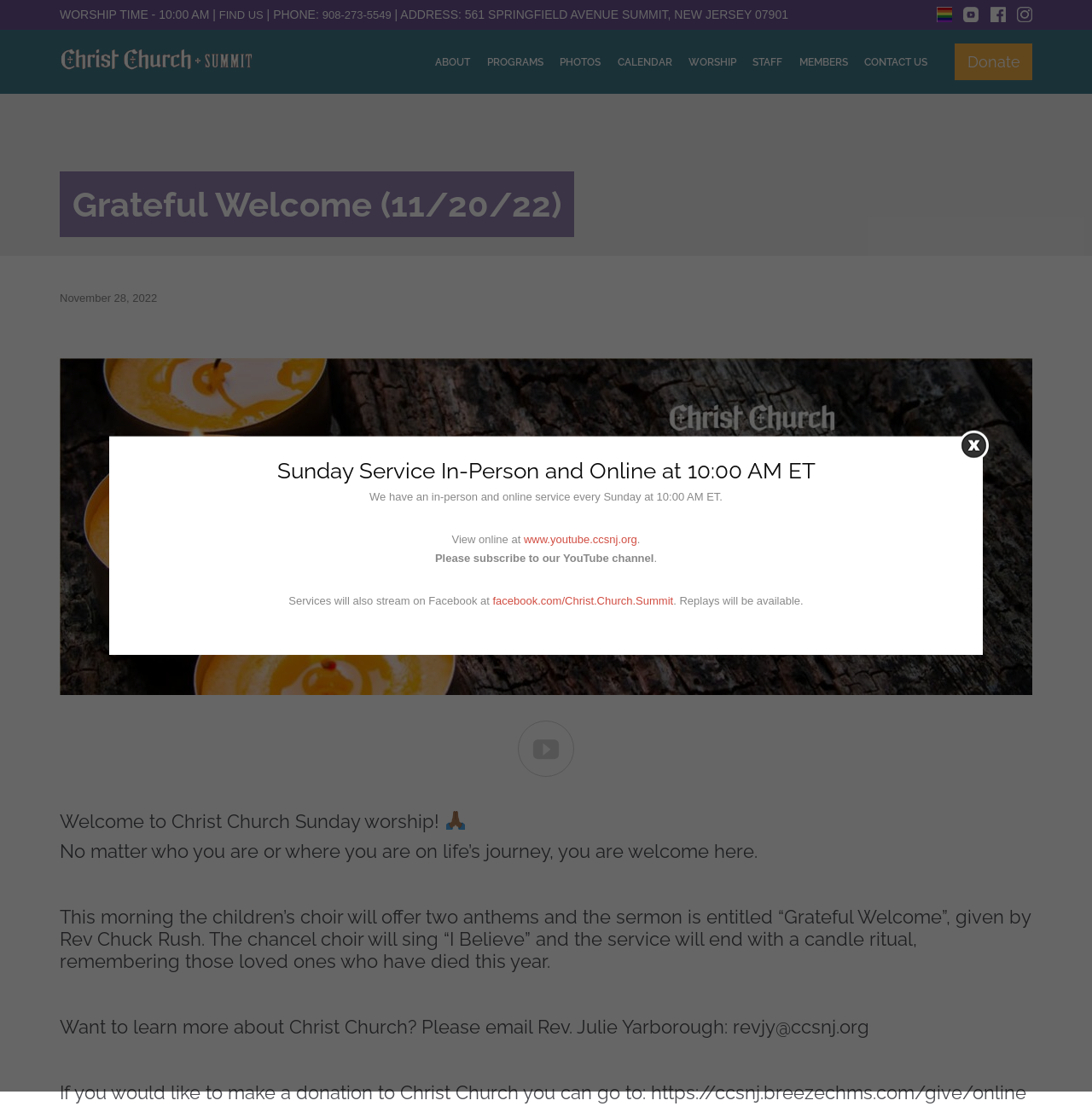What is the address of Christ Church?
Provide a well-explained and detailed answer to the question.

I found the address by looking at the top section of the webpage, where it says '| ADDRESS: 561 SPRINGFIELD AVENUE SUMMIT, NEW JERSEY 07901'.